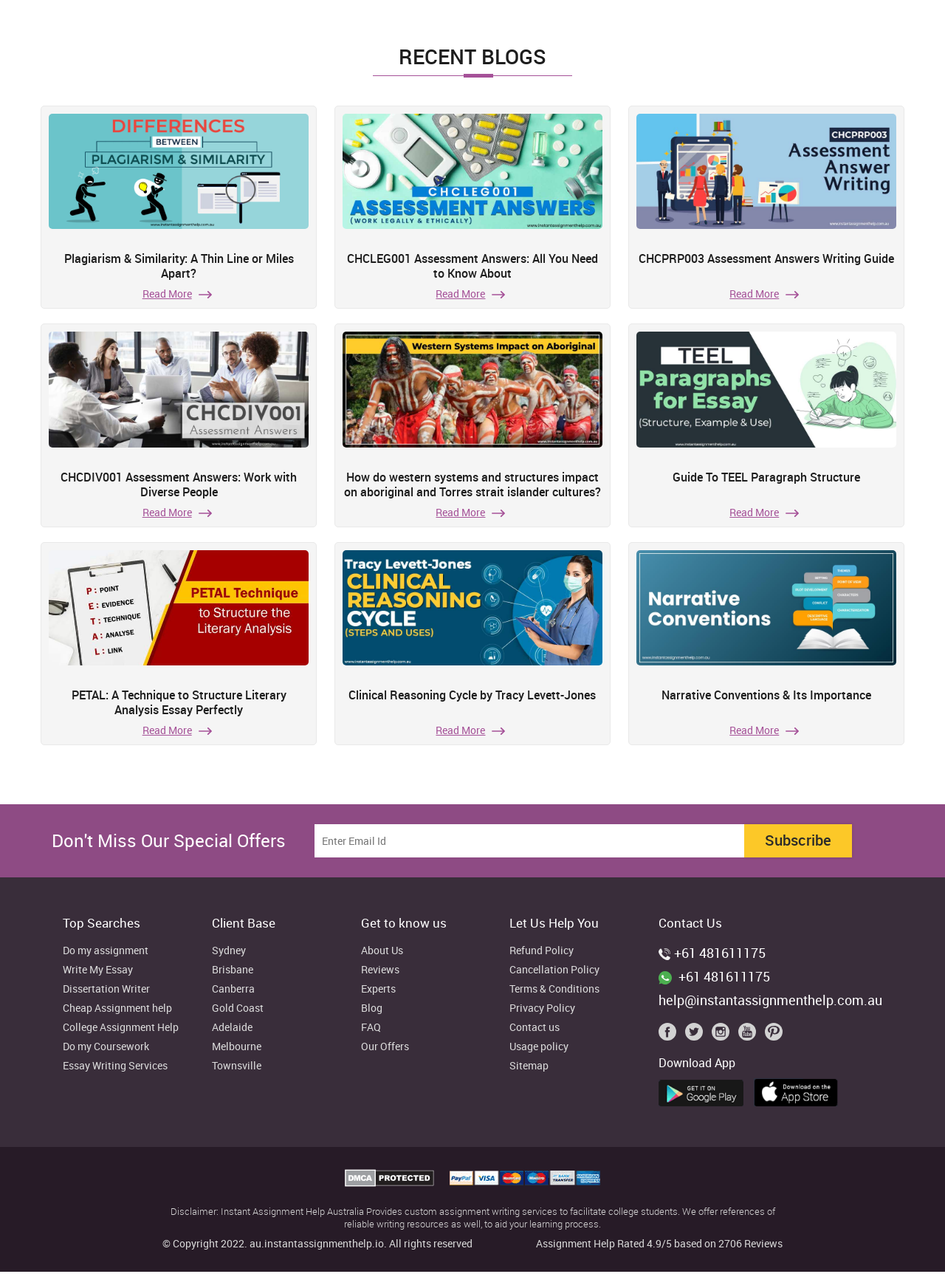Identify the bounding box of the UI element that matches this description: "Townsville".

[0.224, 0.823, 0.358, 0.838]